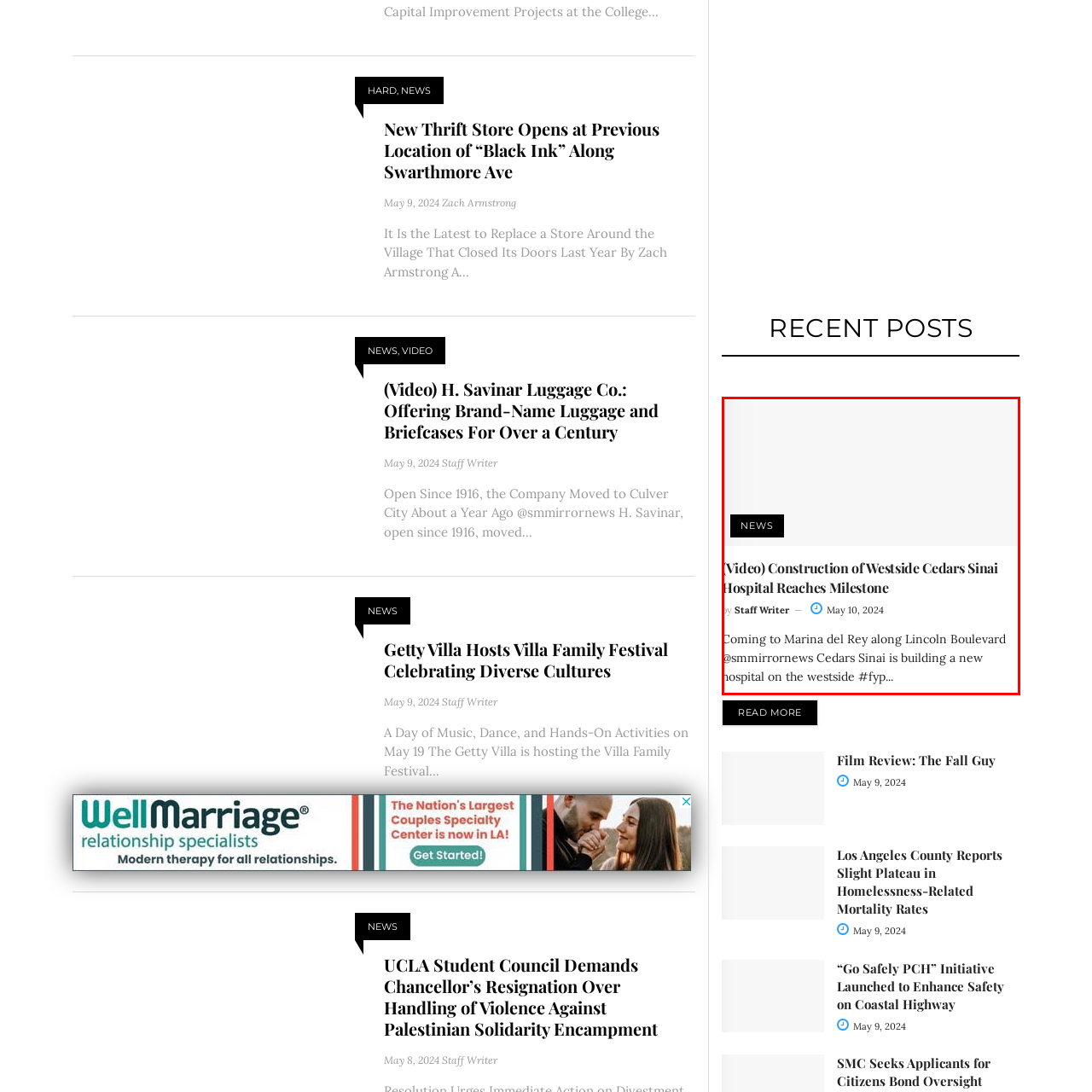Identify the content inside the red box and answer the question using a brief word or phrase: On which date was the article published?

May 10, 2024